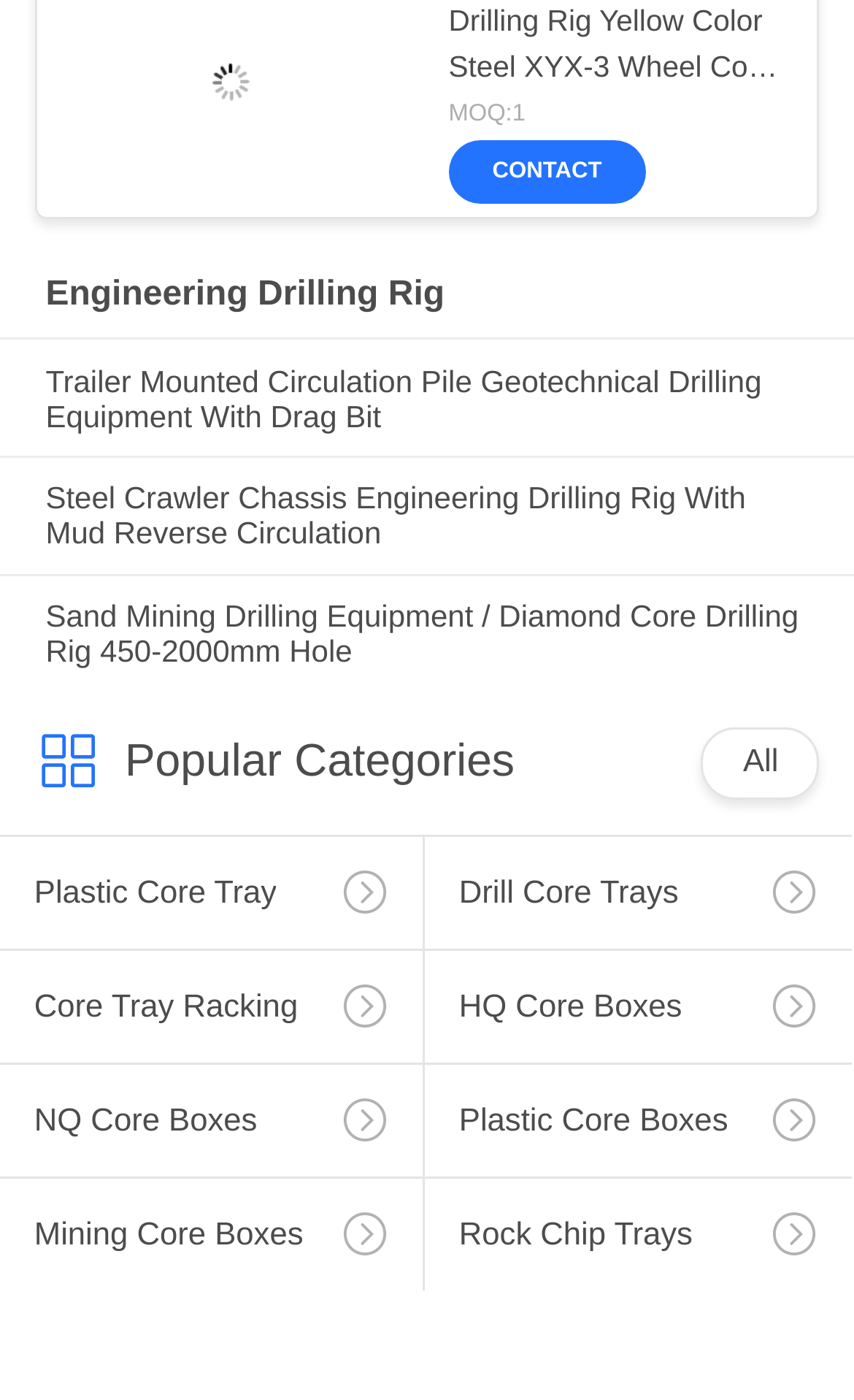Please determine the bounding box coordinates of the clickable area required to carry out the following instruction: "View Engineering Drilling Rig details". The coordinates must be four float numbers between 0 and 1, represented as [left, top, right, bottom].

[0.053, 0.197, 0.947, 0.225]